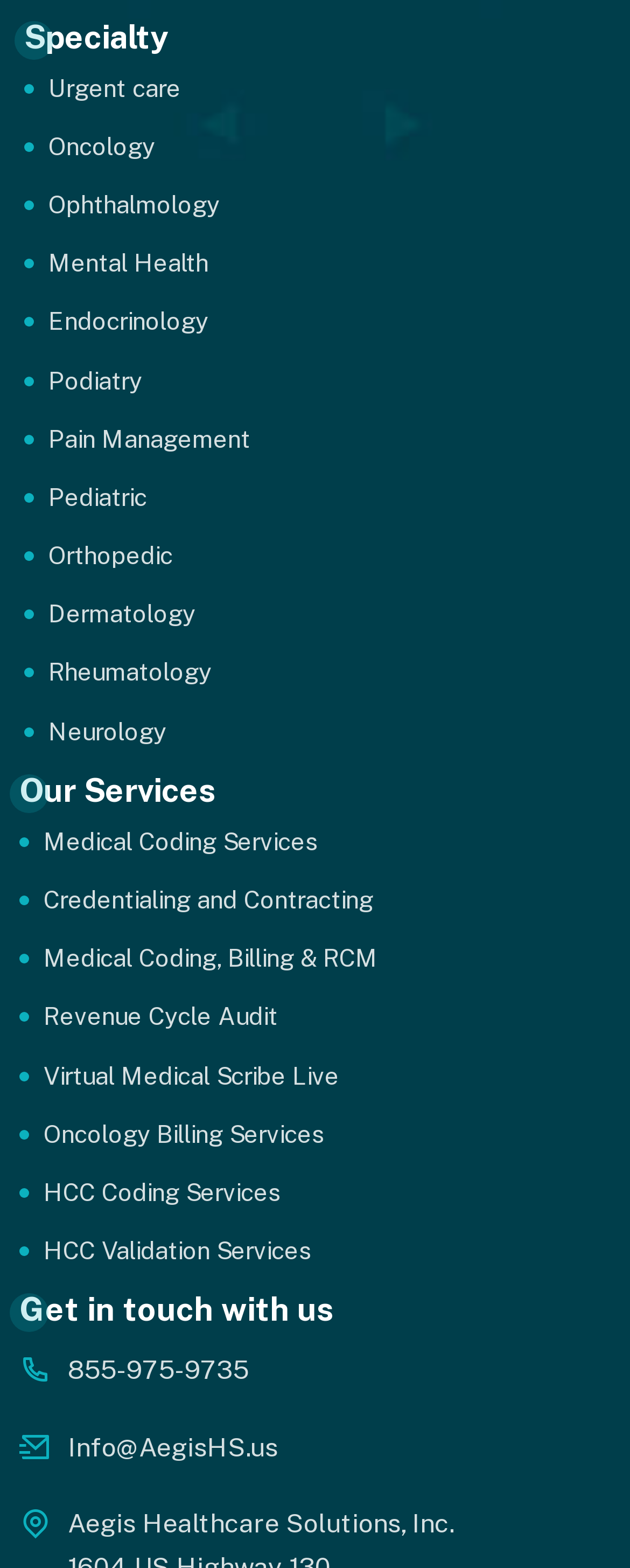Given the element description, predict the bounding box coordinates in the format (top-left x, top-left y, bottom-right x, bottom-right y). Make sure all values are between 0 and 1. Here is the element description: Info@AegisHS.us

[0.108, 0.913, 0.441, 0.933]